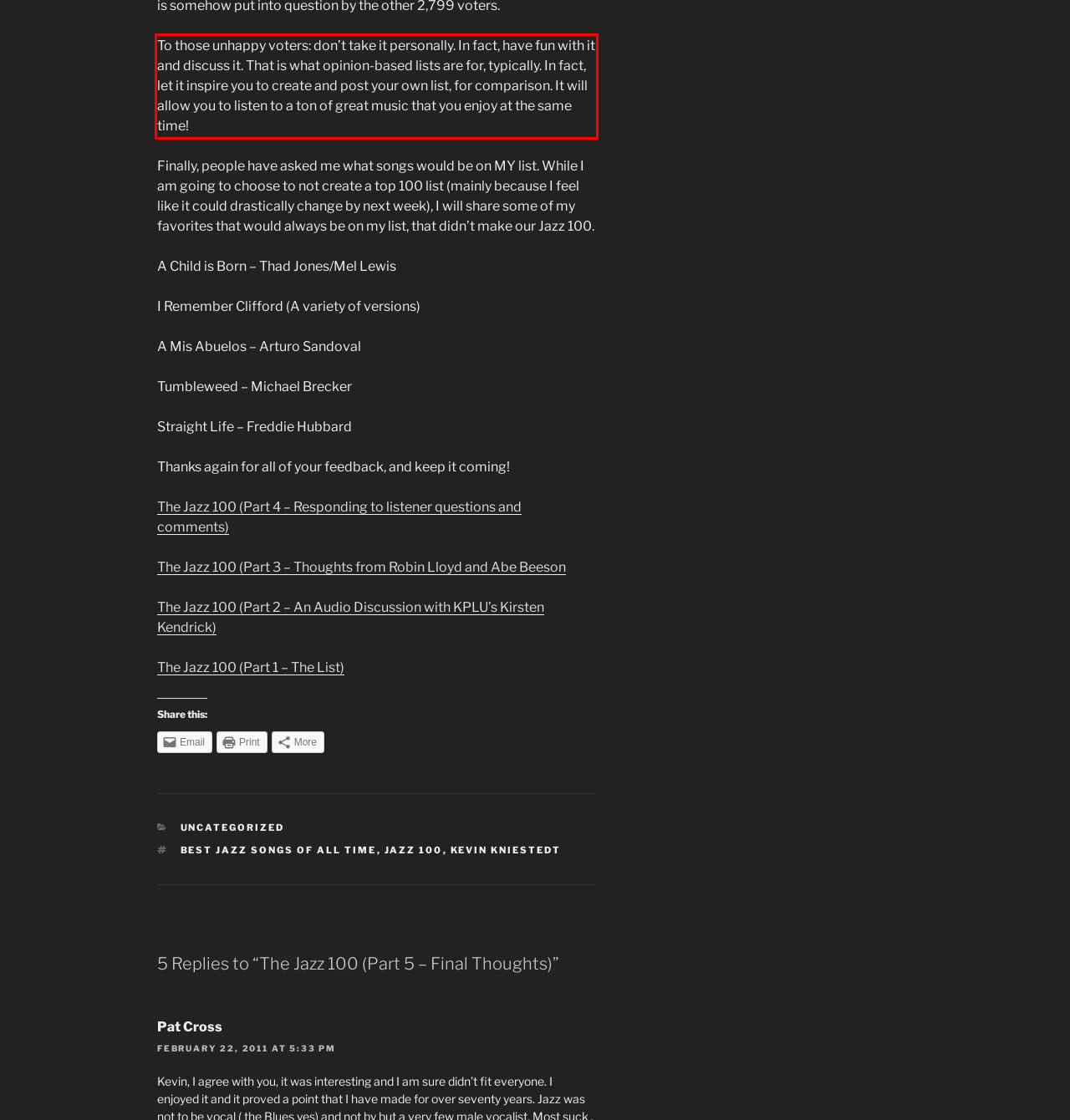Look at the provided screenshot of the webpage and perform OCR on the text within the red bounding box.

To those unhappy voters: don’t take it personally. In fact, have fun with it and discuss it. That is what opinion-based lists are for, typically. In fact, let it inspire you to create and post your own list, for comparison. It will allow you to listen to a ton of great music that you enjoy at the same time!